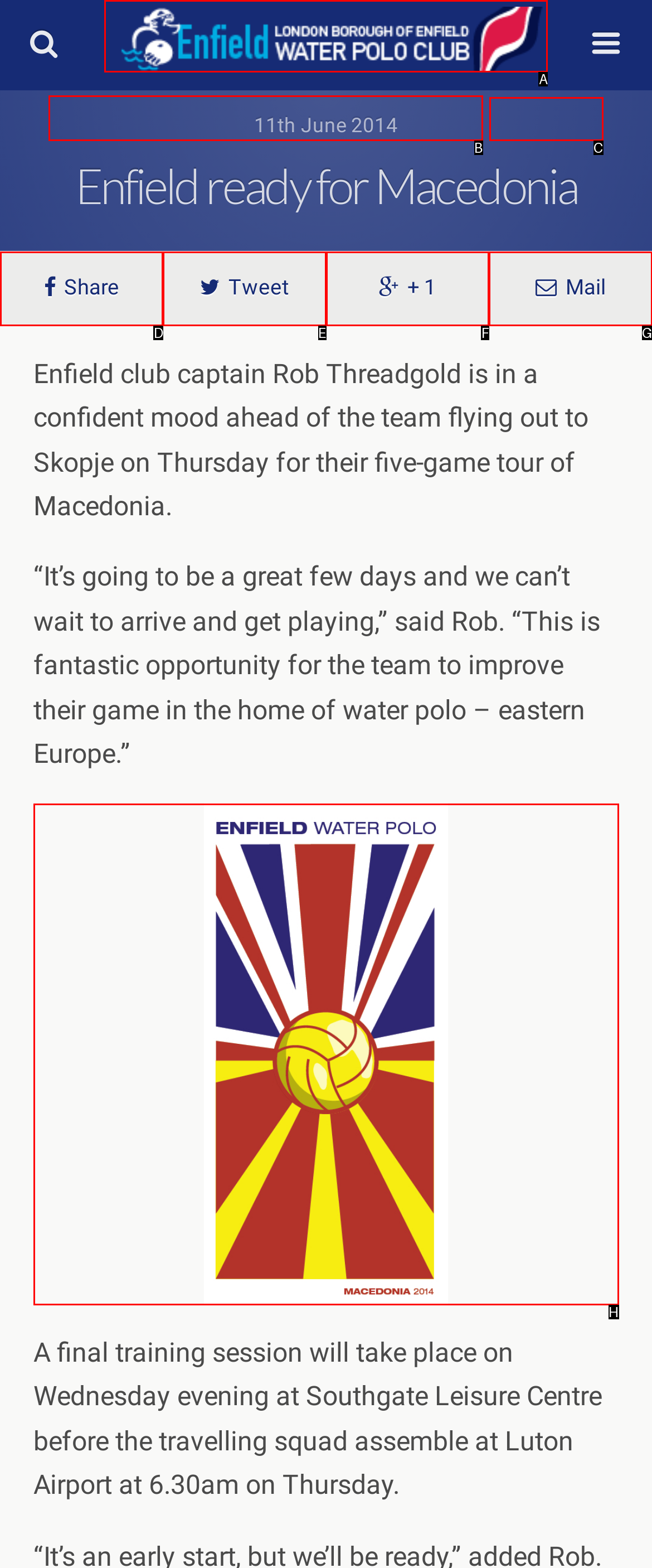What is the letter of the UI element you should click to Click the logo image? Provide the letter directly.

A